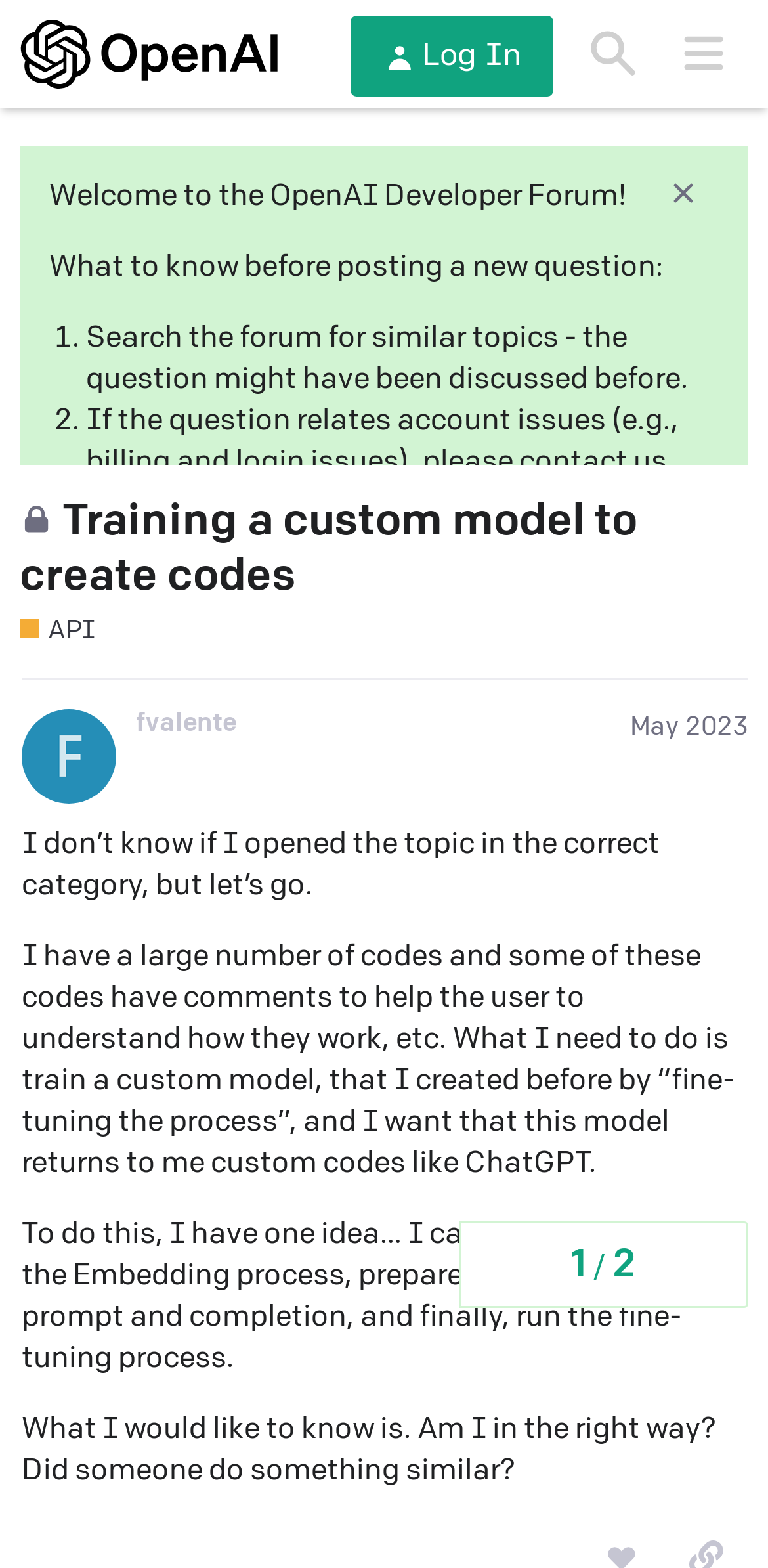Please identify the bounding box coordinates of the element on the webpage that should be clicked to follow this instruction: "Log in to the forum". The bounding box coordinates should be given as four float numbers between 0 and 1, formatted as [left, top, right, bottom].

[0.457, 0.011, 0.721, 0.062]